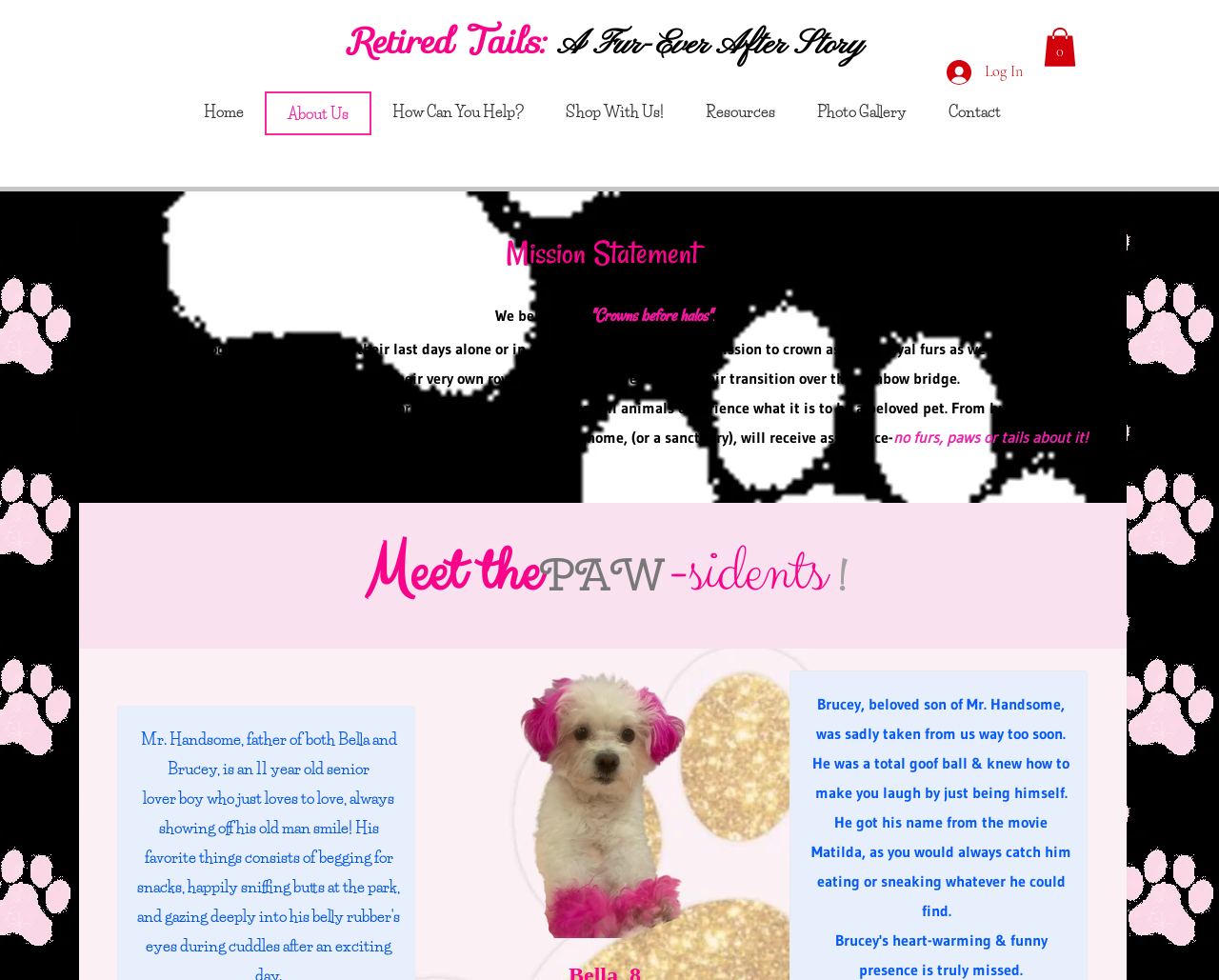Locate the bounding box coordinates of the element I should click to achieve the following instruction: "Go to the Home page".

[0.15, 0.093, 0.217, 0.134]